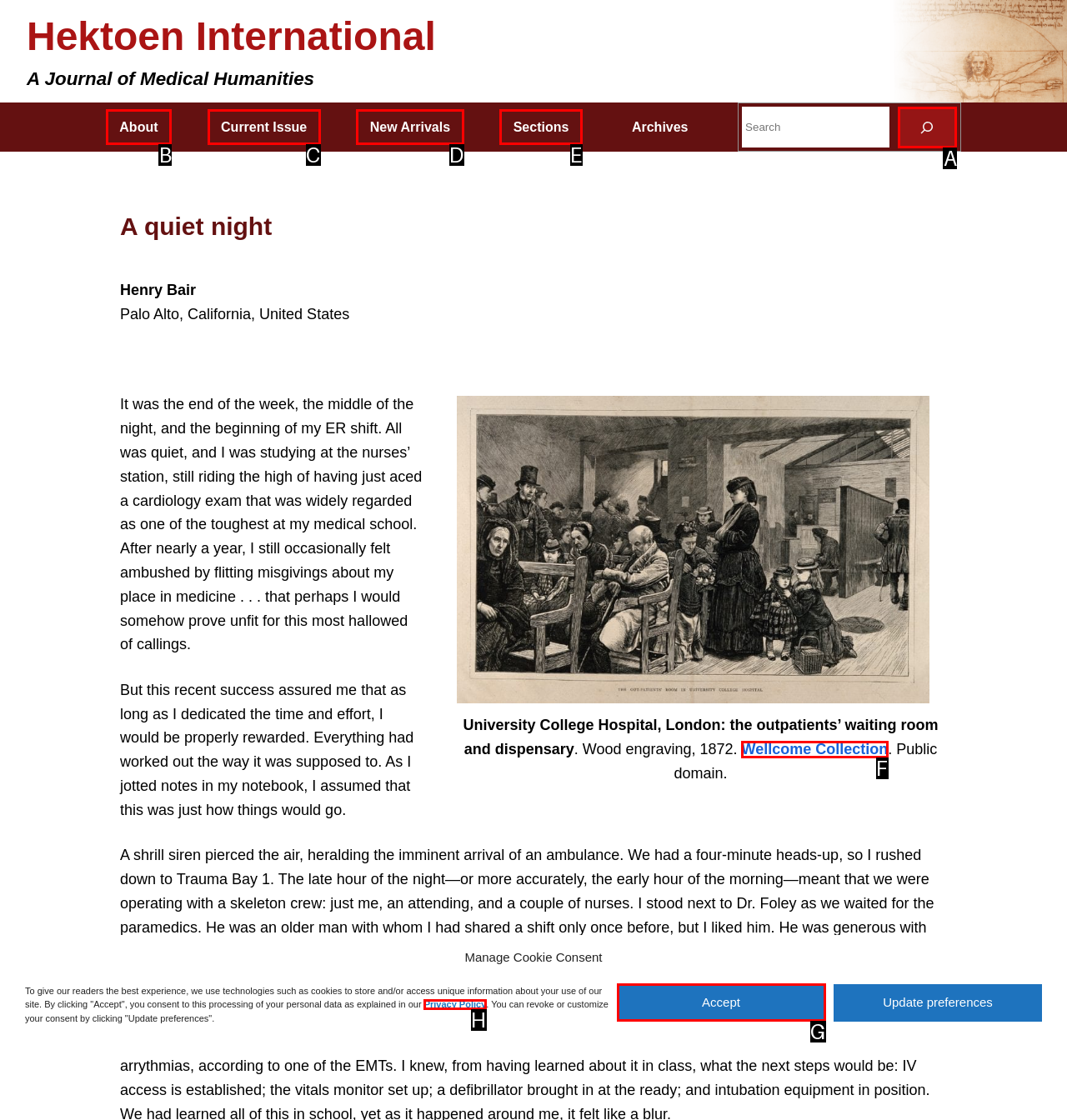From the provided options, pick the HTML element that matches the description: New Arrivals. Respond with the letter corresponding to your choice.

D